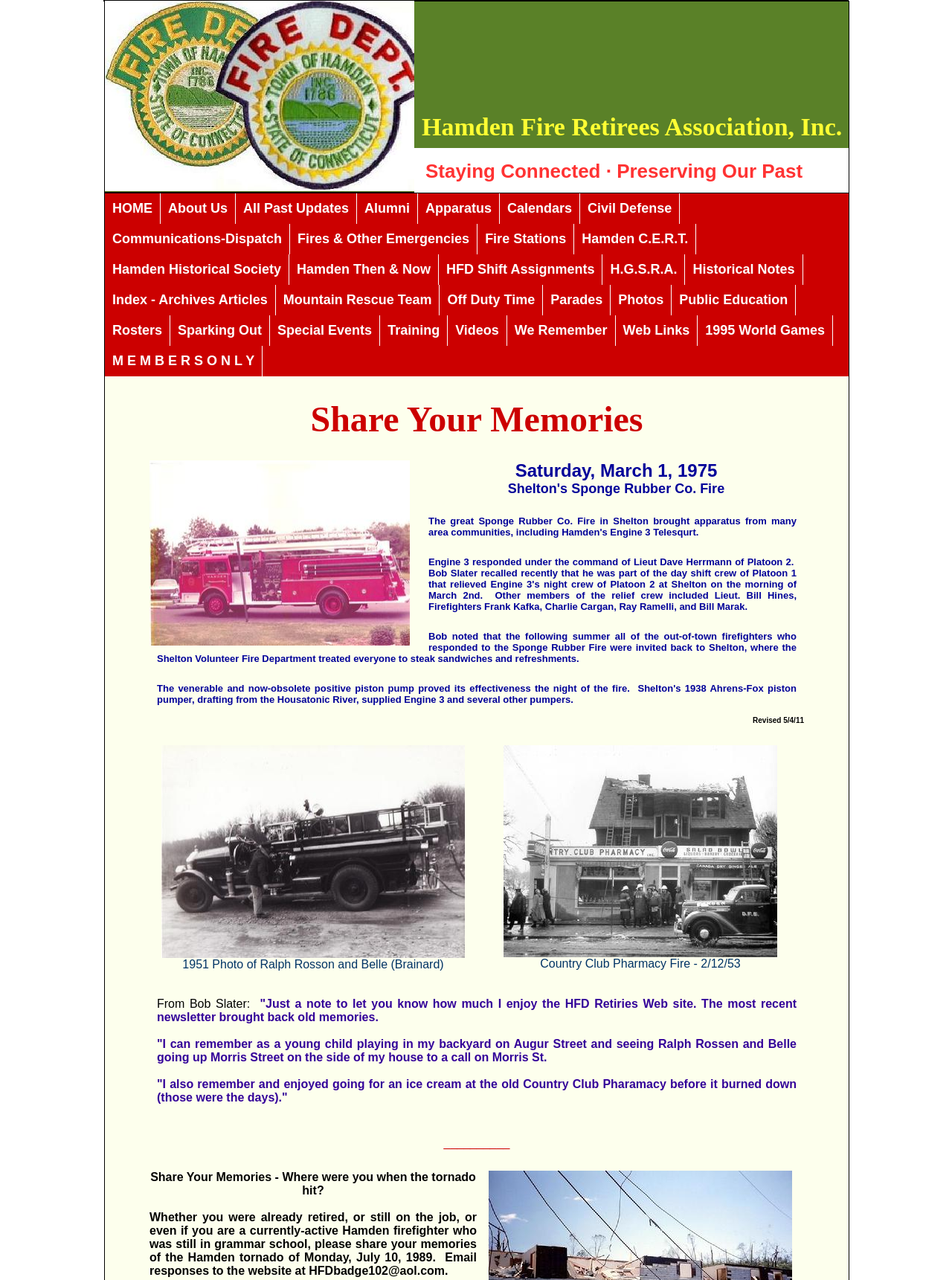Utilize the details in the image to thoroughly answer the following question: What is the name of the association?

The name of the association can be found in the heading at the top of the webpage, which is 'Hamden Fire Retirees Association, Inc.'.